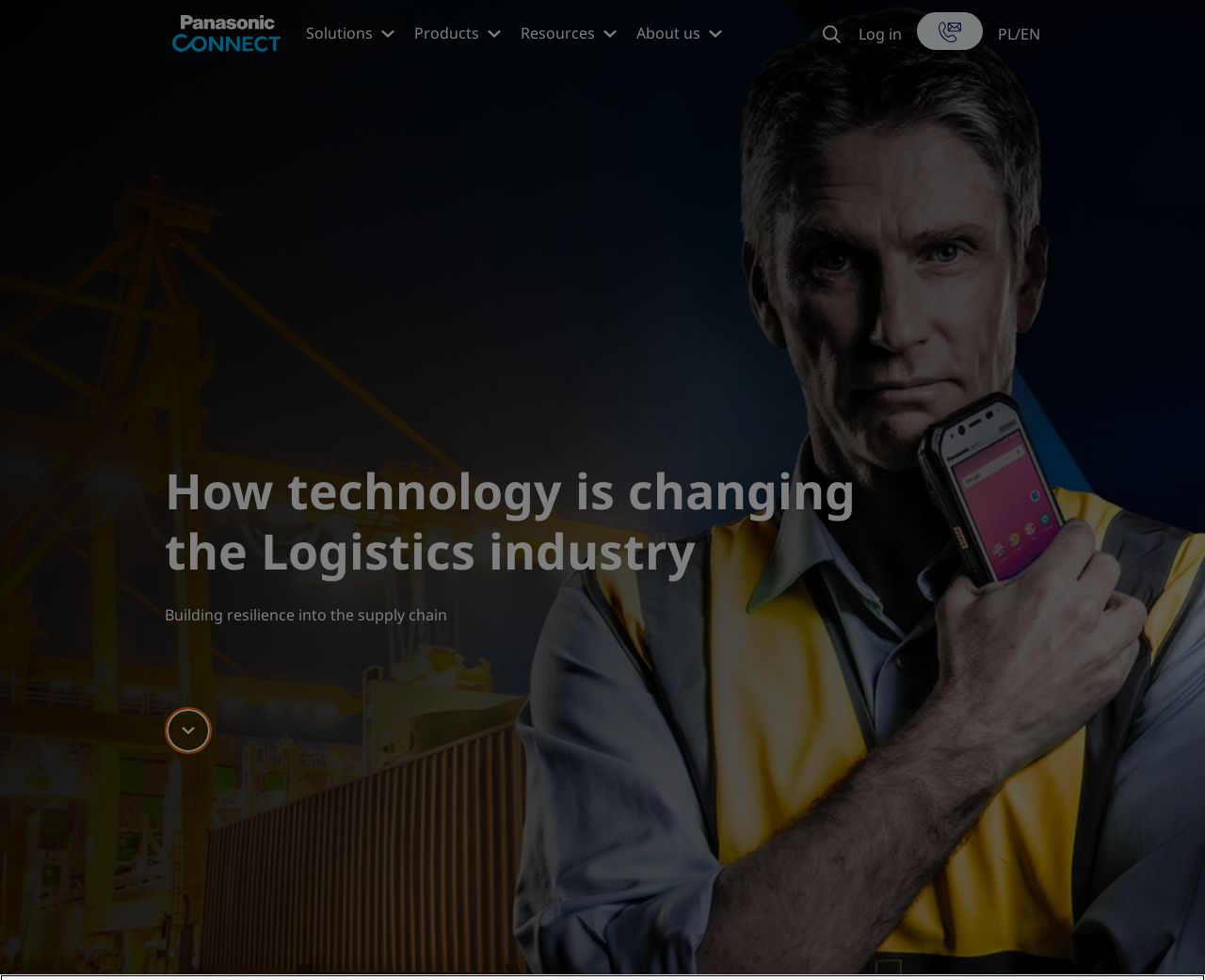Provide a brief response to the question using a single word or phrase: 
What is the name of the company?

Panasonic Connect